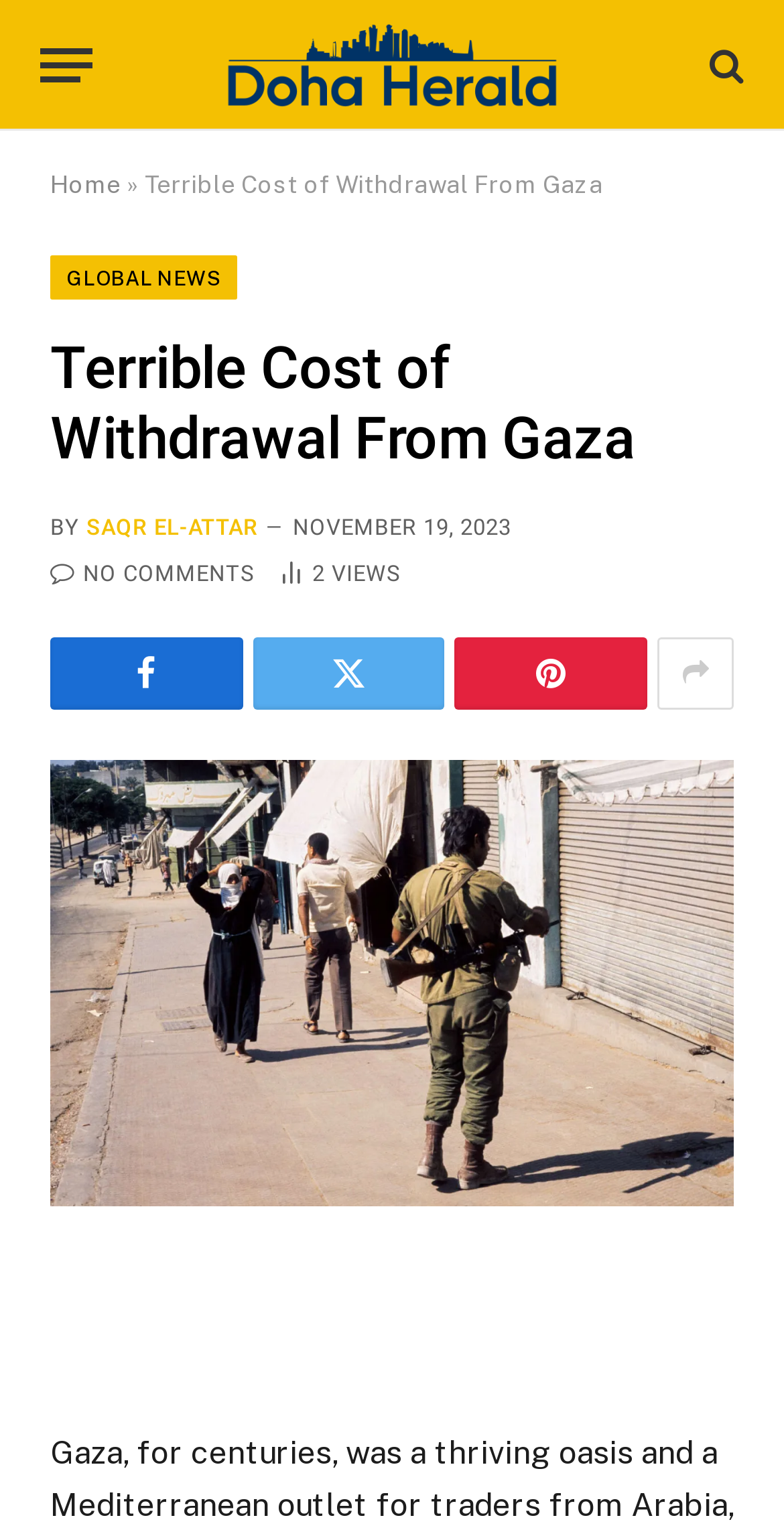Given the description: "Global News", determine the bounding box coordinates of the UI element. The coordinates should be formatted as four float numbers between 0 and 1, [left, top, right, bottom].

[0.064, 0.167, 0.303, 0.196]